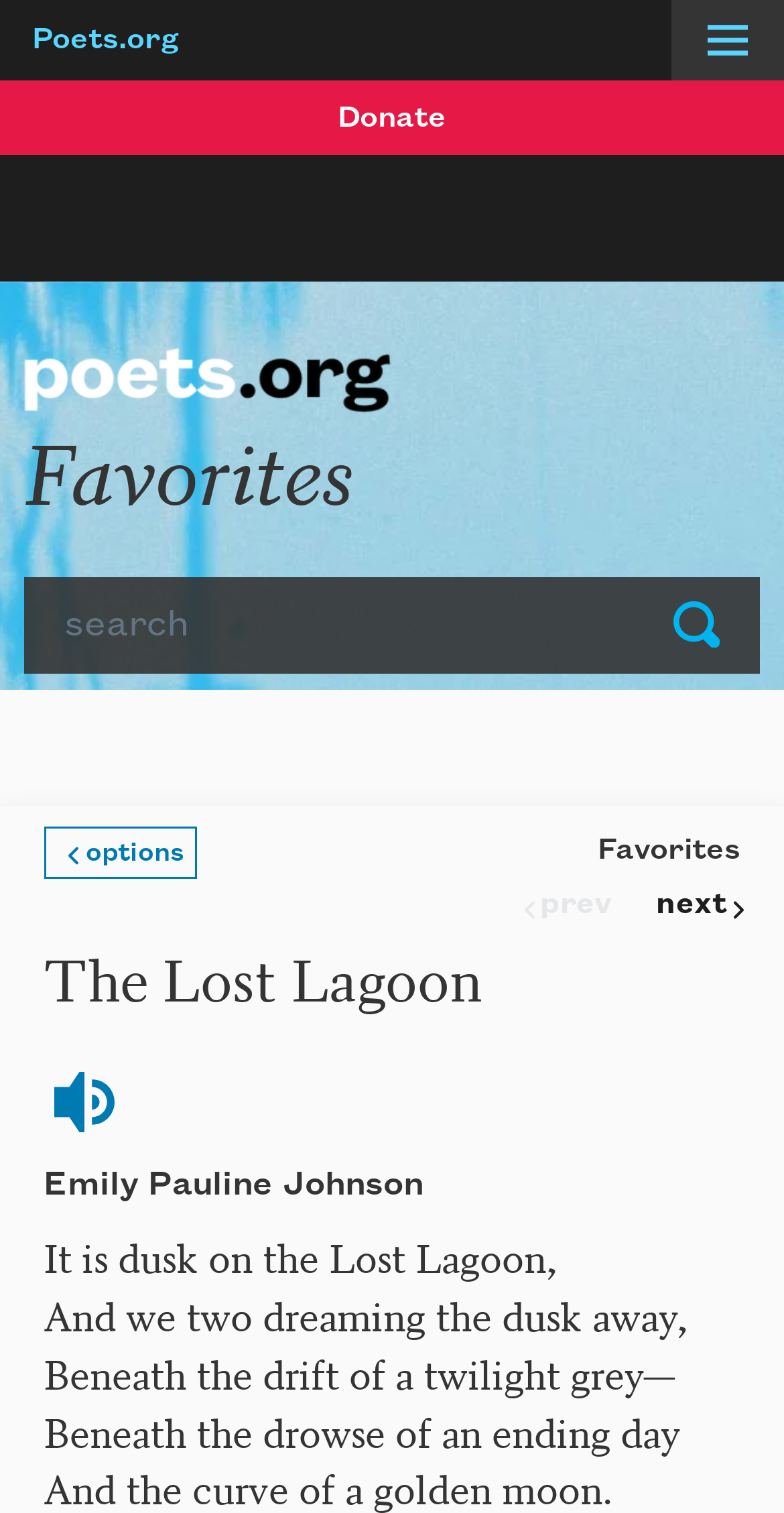Find the bounding box coordinates of the element to click in order to complete the given instruction: "visit Bsimracing website."

None